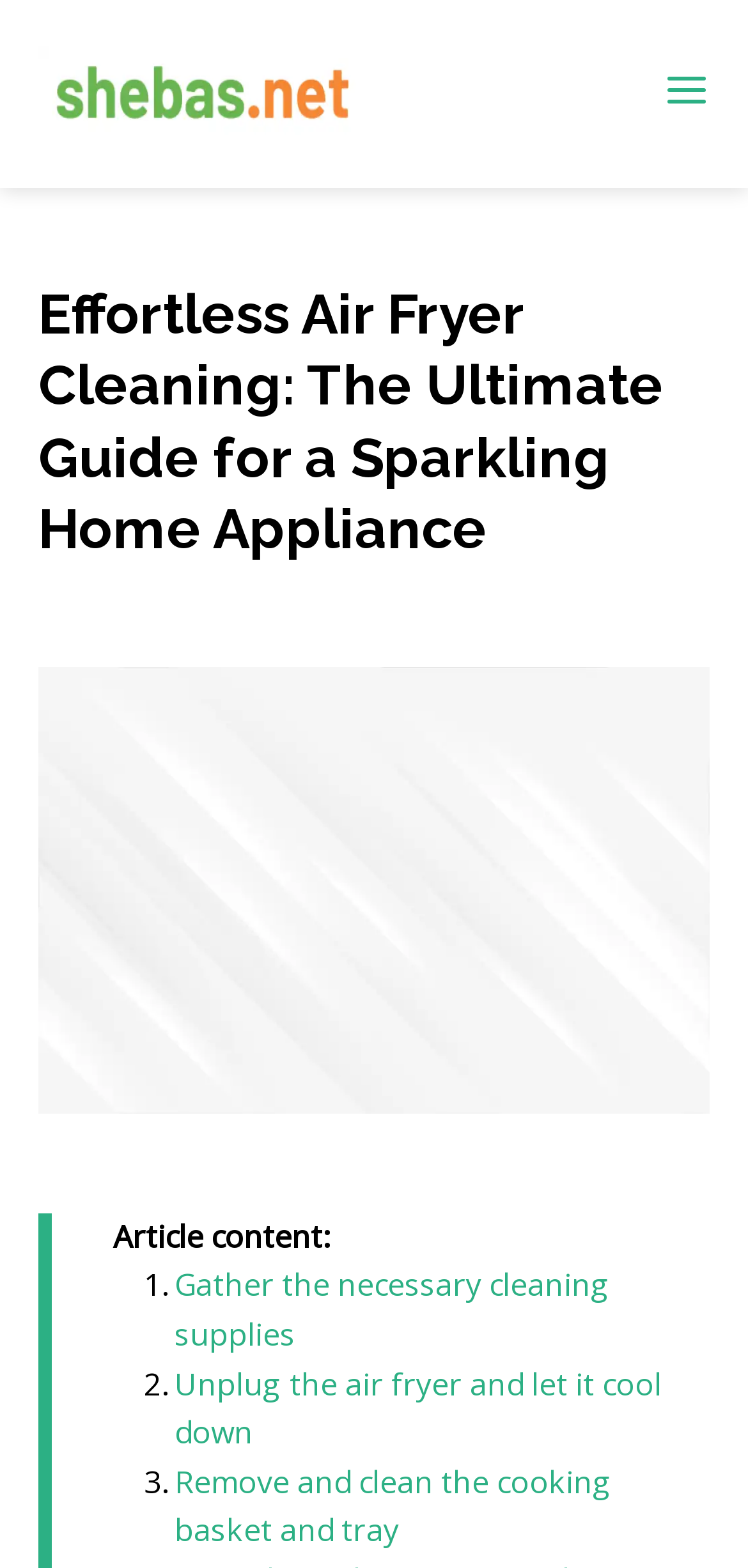What is the main title displayed on this webpage?

Effortless Air Fryer Cleaning: The Ultimate Guide for a Sparkling Home Appliance